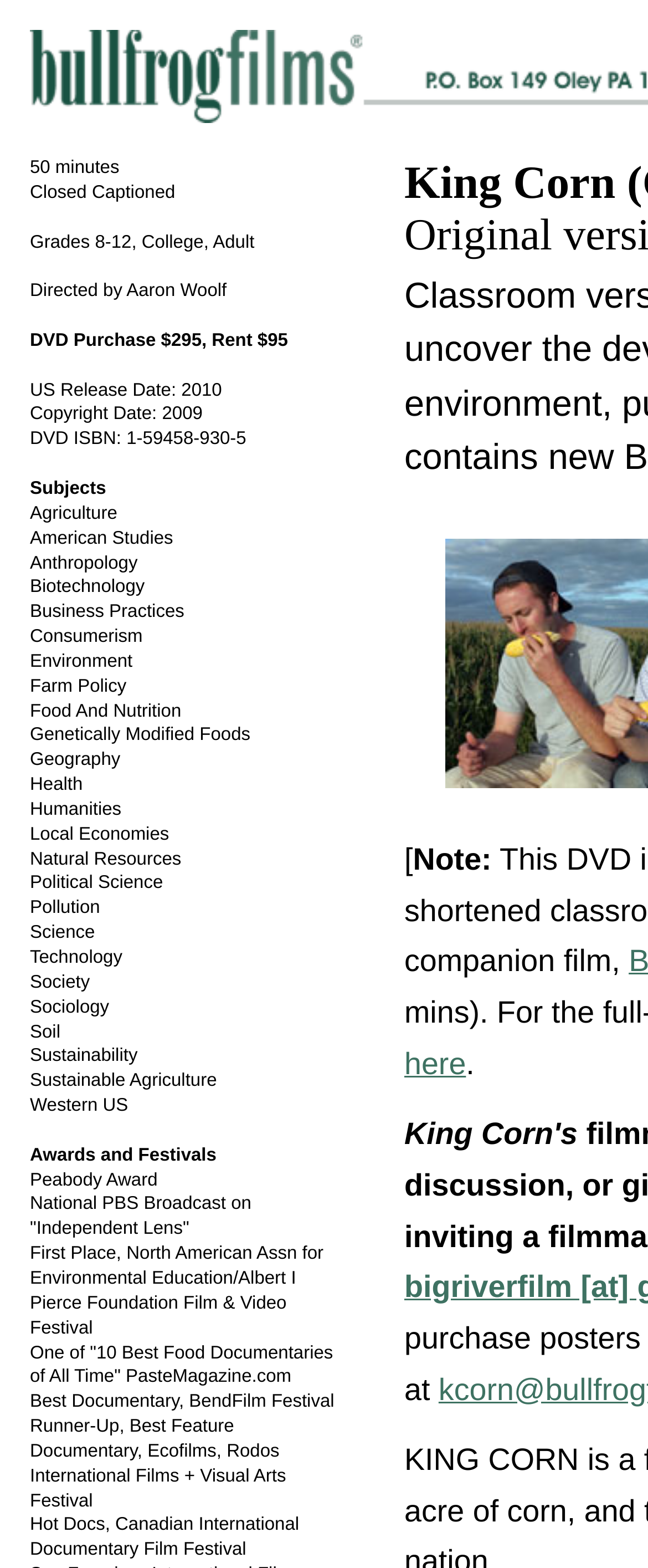Provide your answer in one word or a succinct phrase for the question: 
What is the subject of the DVD related to?

Agriculture